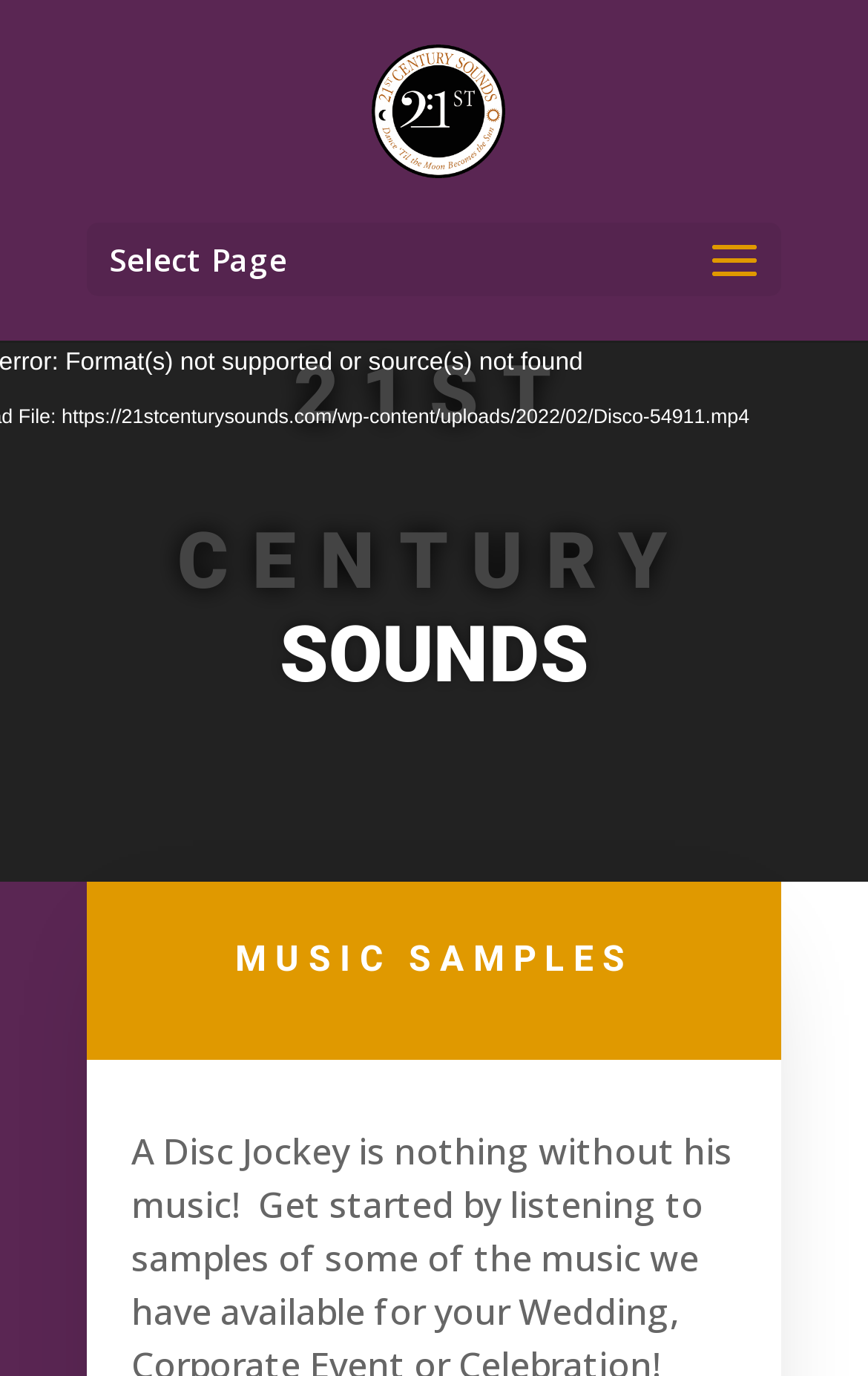Answer succinctly with a single word or phrase:
What is the name of the company?

21st Century Sounds